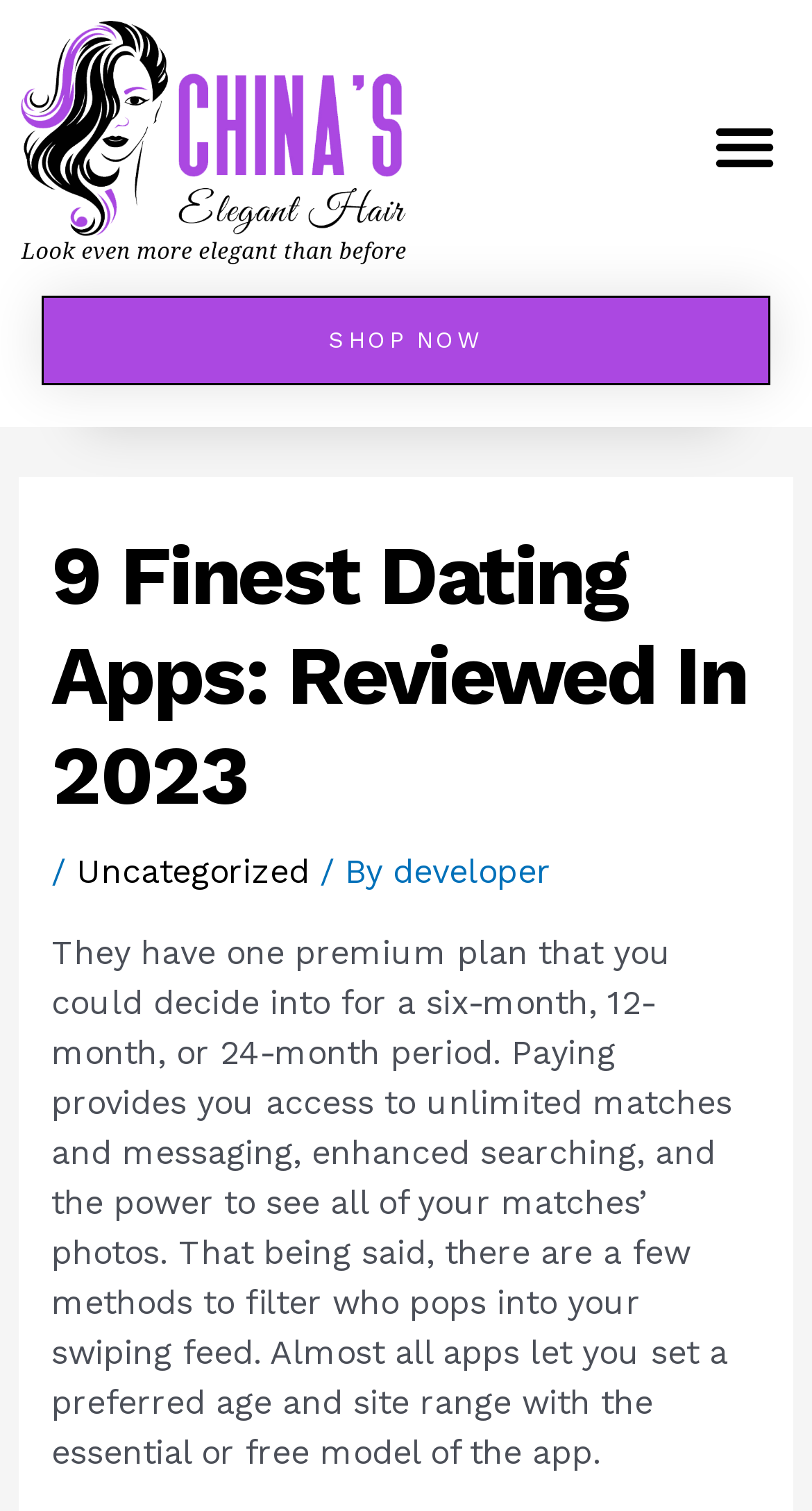What is the purpose of the 'SHOP NOW' link?
Answer briefly with a single word or phrase based on the image.

Unknown